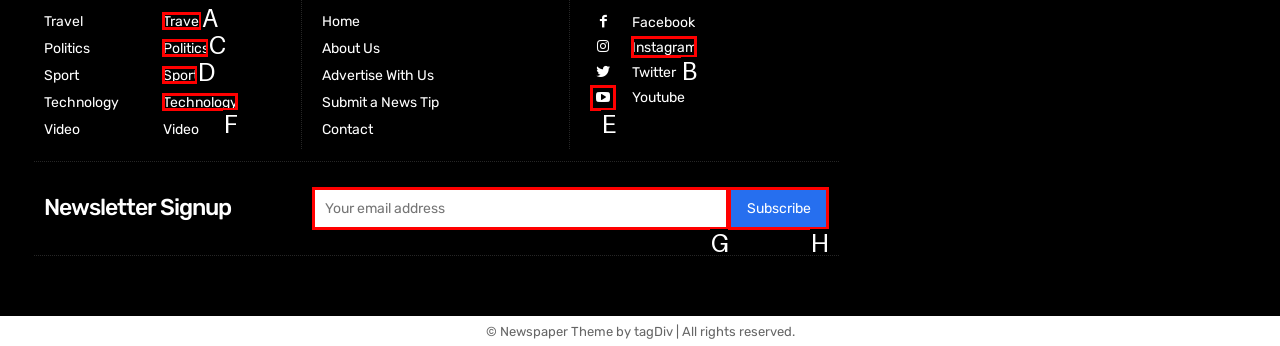Choose the UI element that best aligns with the description: Politics
Respond with the letter of the chosen option directly.

C